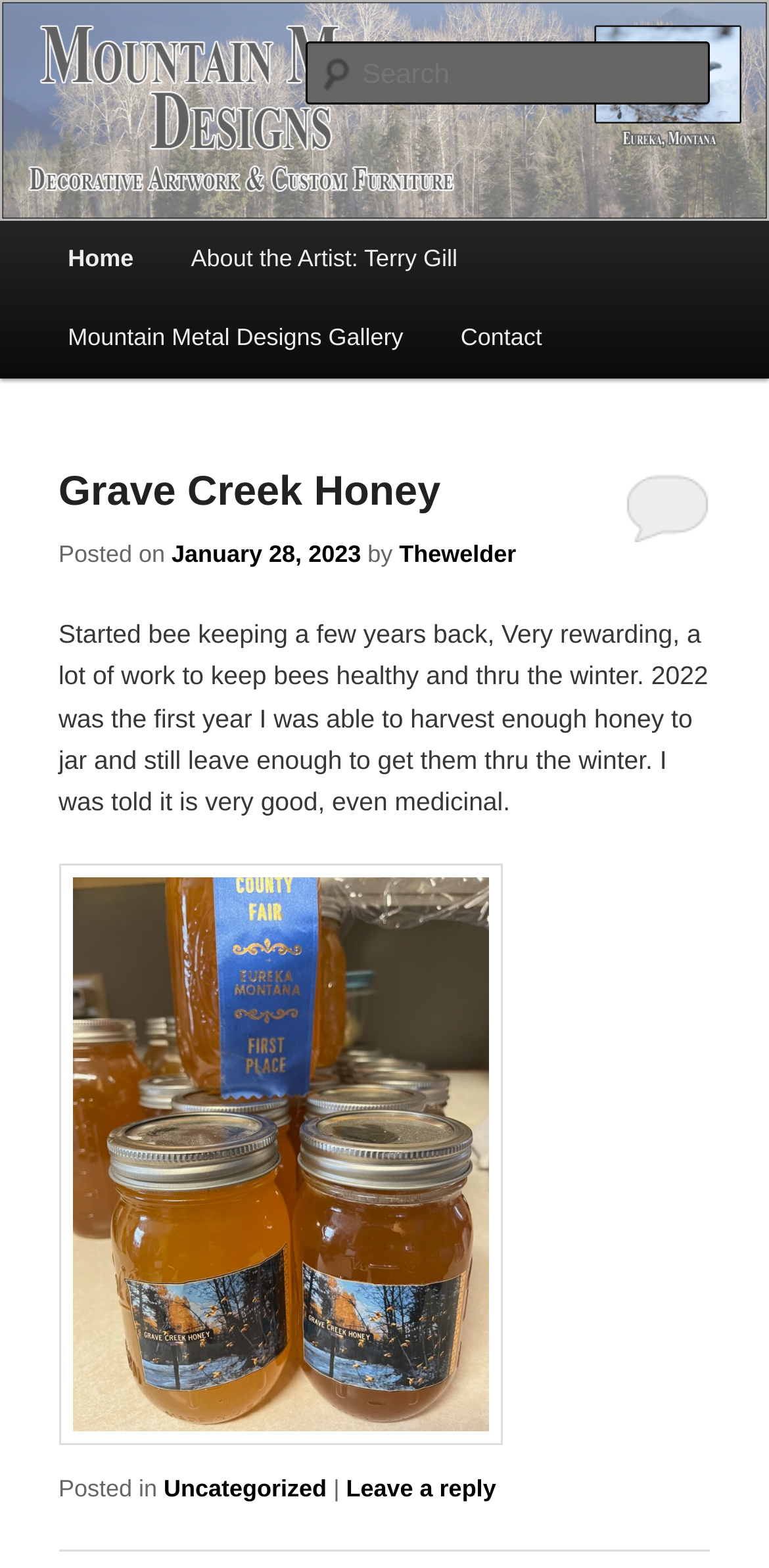Who is the author of the latest article?
Please respond to the question with a detailed and informative answer.

The author of the latest article can be found in the link element within the article section, which reads 'by Thewelder'. This indicates that Thewelder is the author of the article.